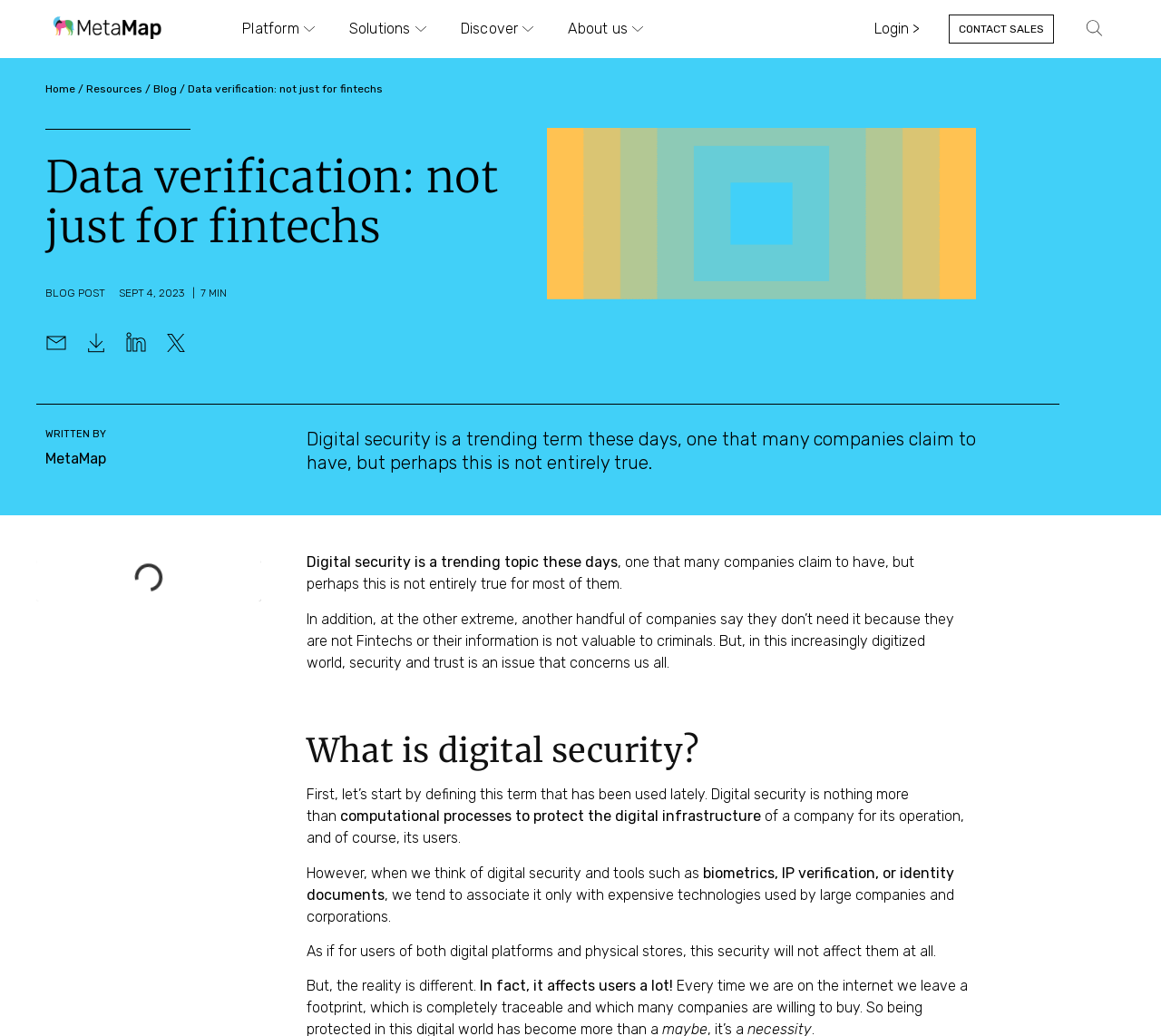Identify the bounding box coordinates for the element you need to click to achieve the following task: "Search using the Search Button". The coordinates must be four float values ranging from 0 to 1, formatted as [left, top, right, bottom].

[0.934, 0.017, 0.951, 0.037]